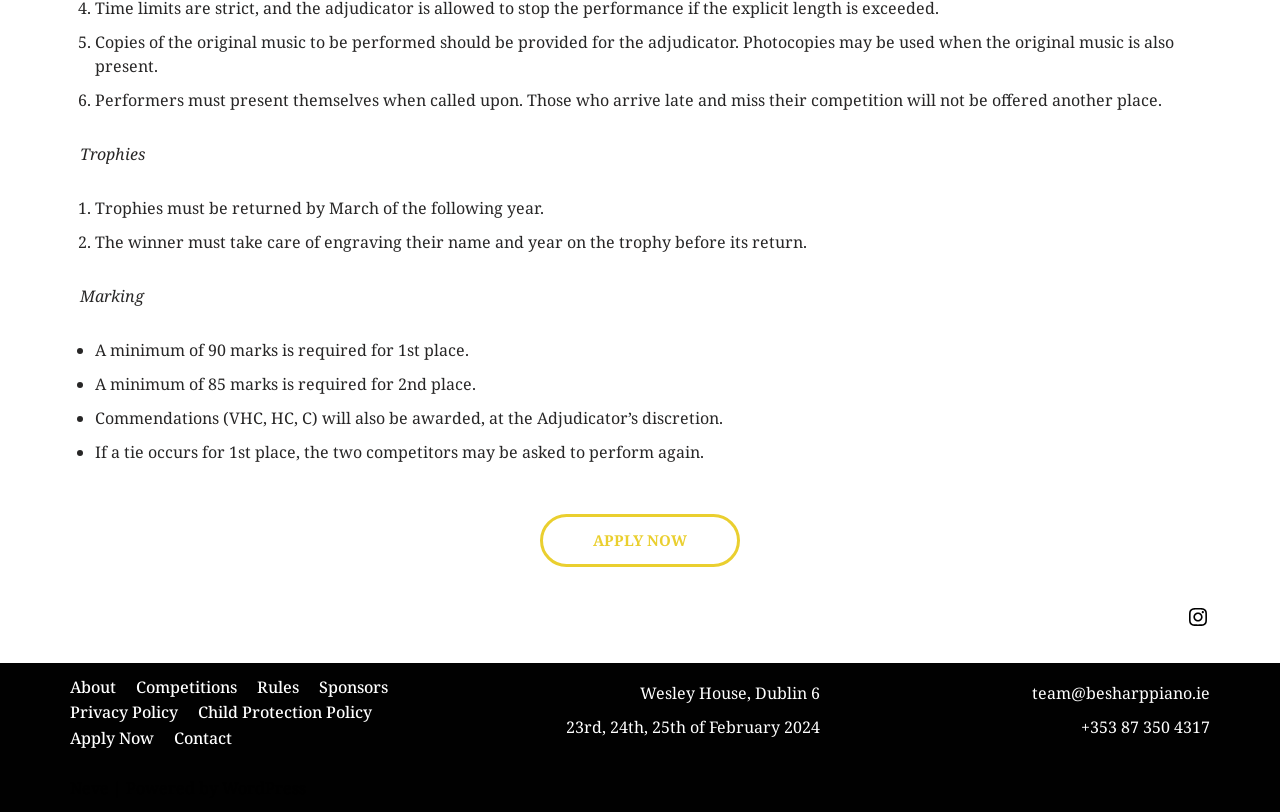Determine the bounding box for the UI element described here: "Sponsors".

[0.249, 0.831, 0.303, 0.863]